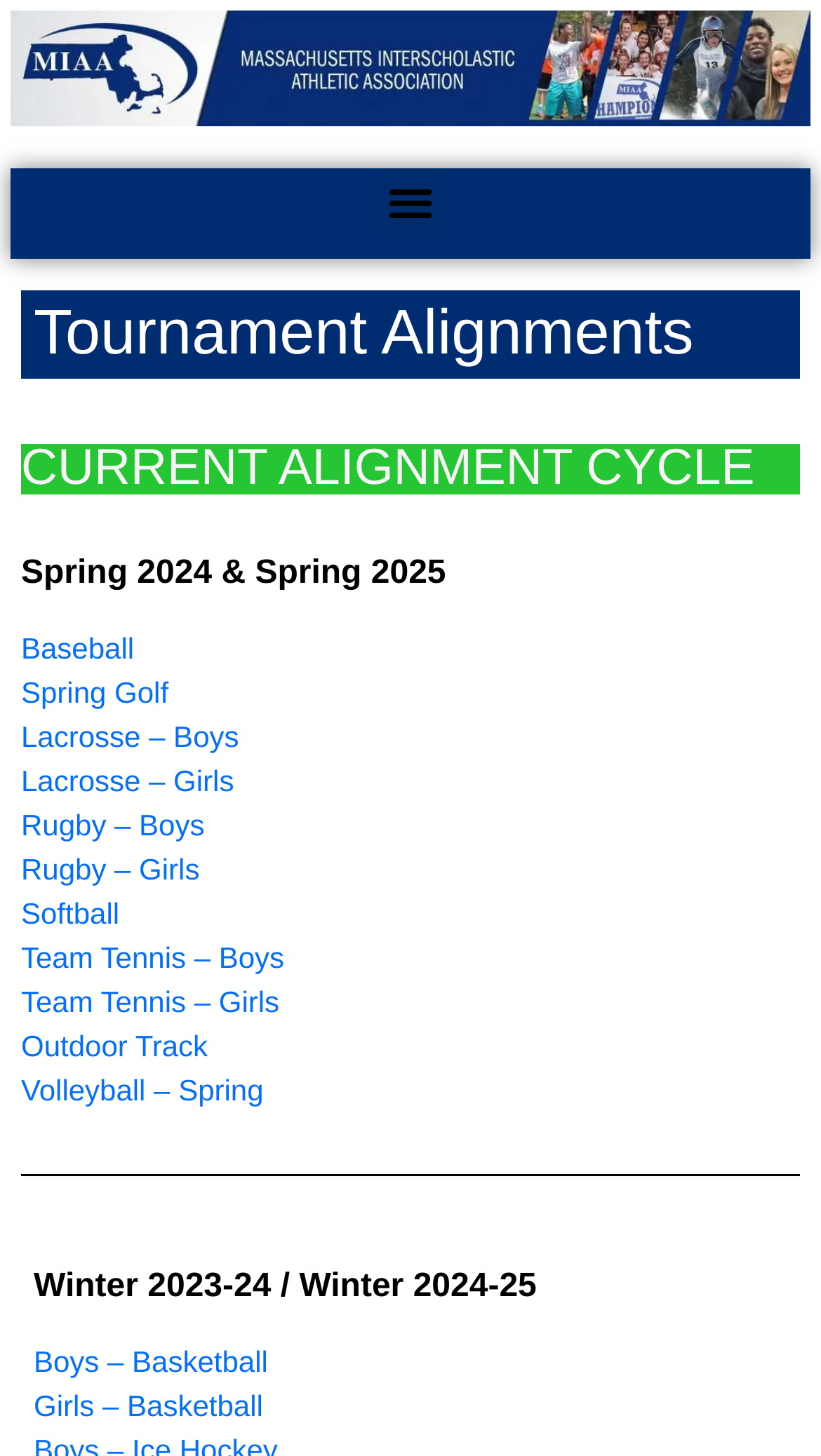Find the bounding box coordinates for the UI element whose description is: "InvestMaryland Challenge". The coordinates should be four float numbers between 0 and 1, in the format [left, top, right, bottom].

None